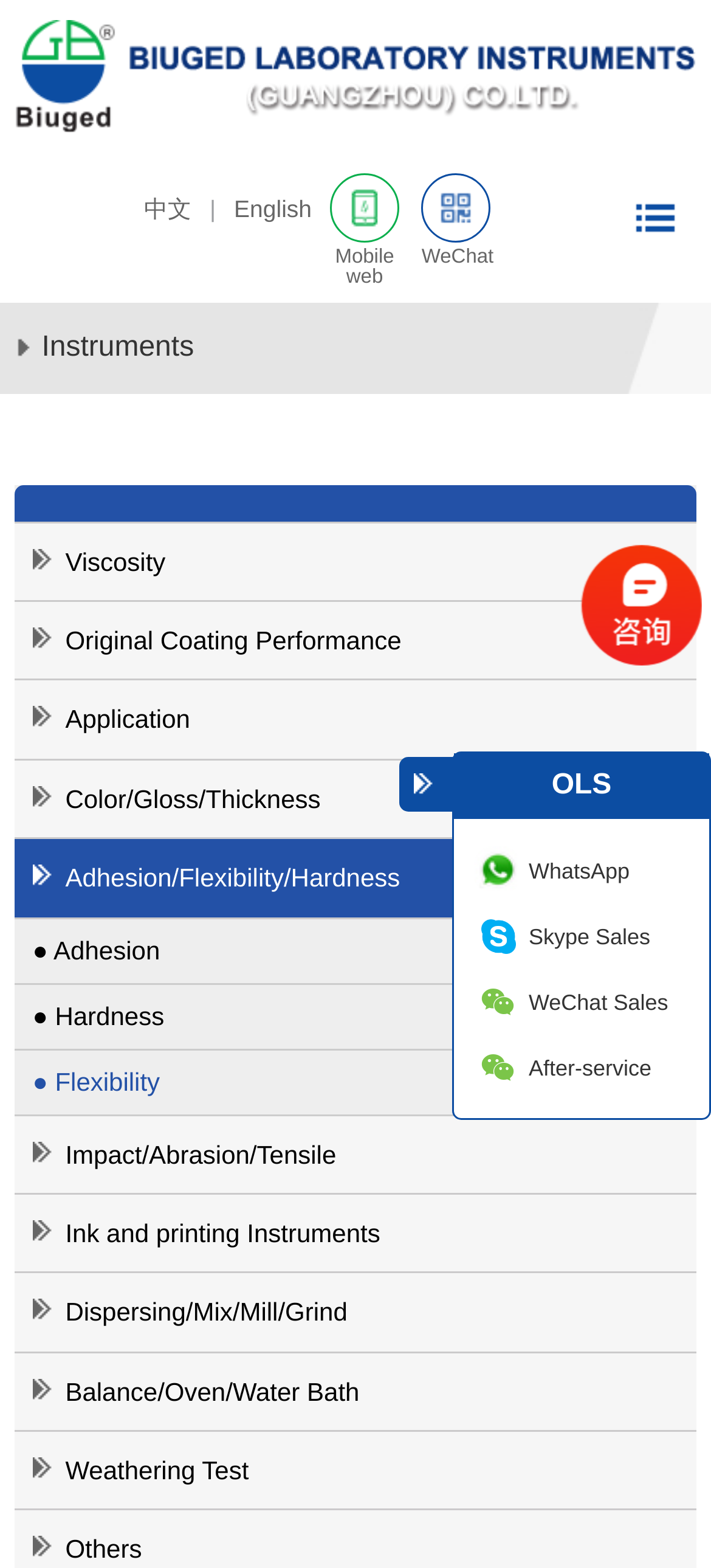What is the last instrument category listed?
Using the image, answer in one word or phrase.

Weathering Test